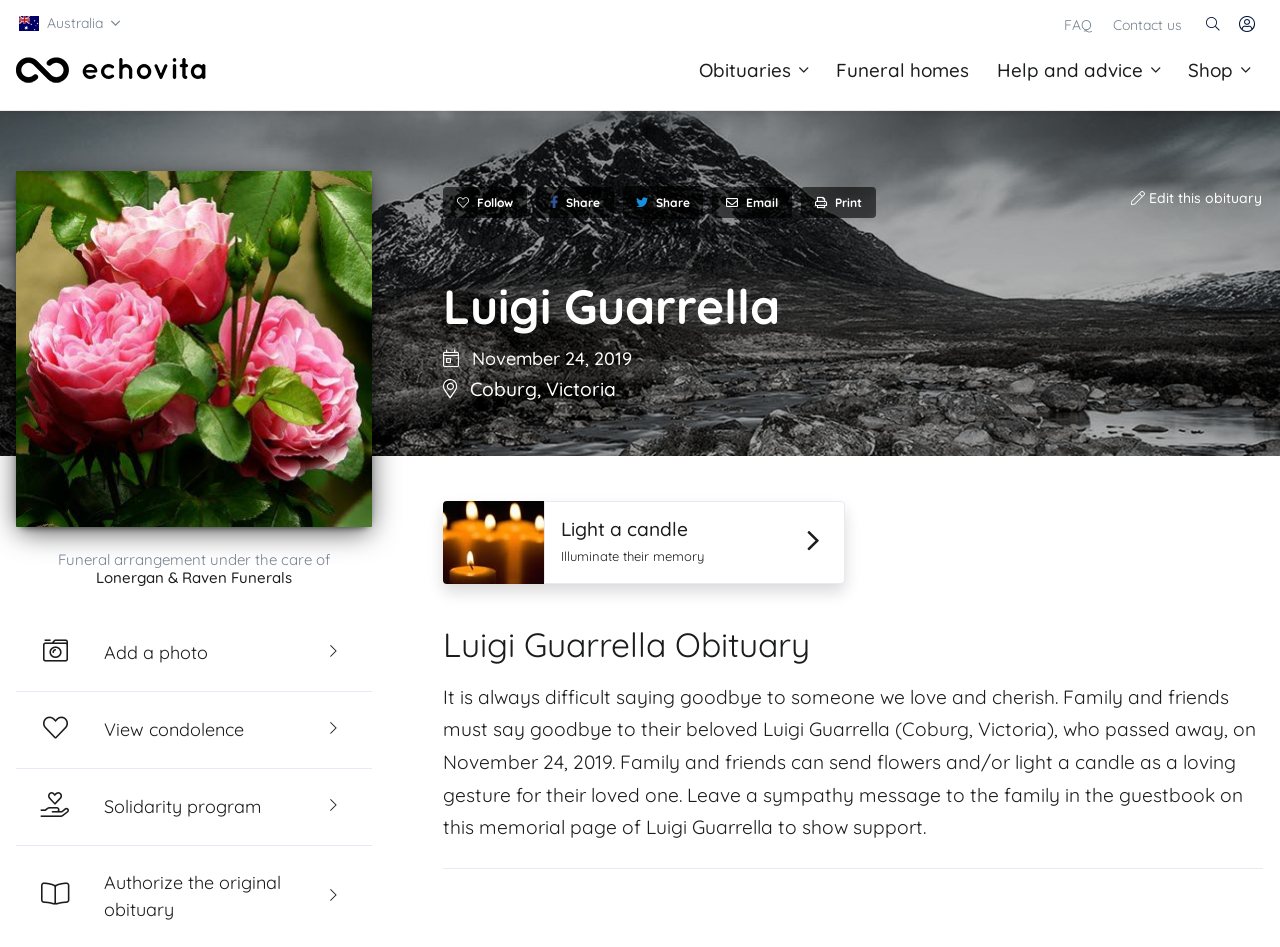Generate the text of the webpage's primary heading.

Luigi Guarrella Obituary